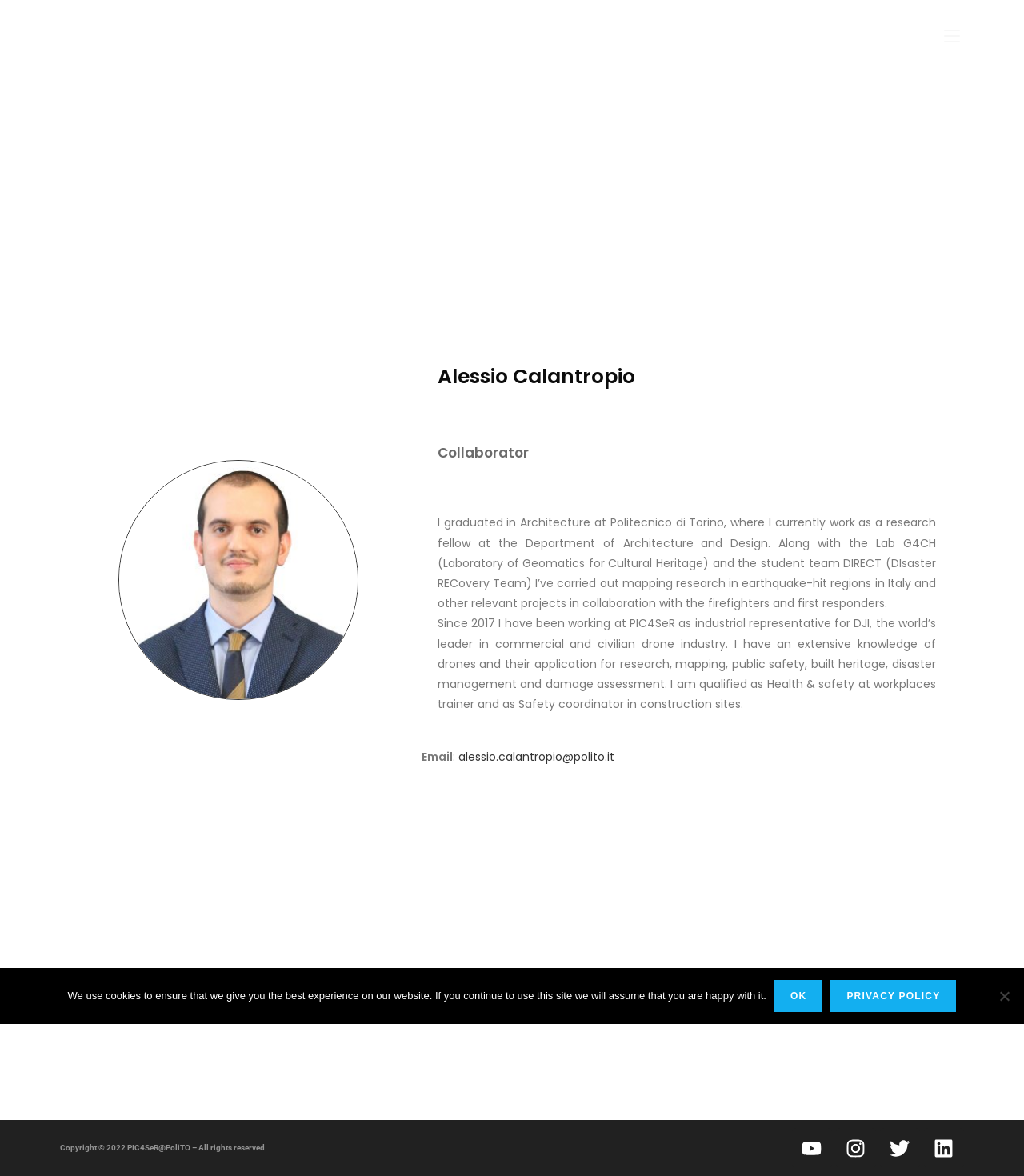Please find the bounding box coordinates for the clickable element needed to perform this instruction: "Open the Instagram page".

[0.816, 0.959, 0.855, 0.993]